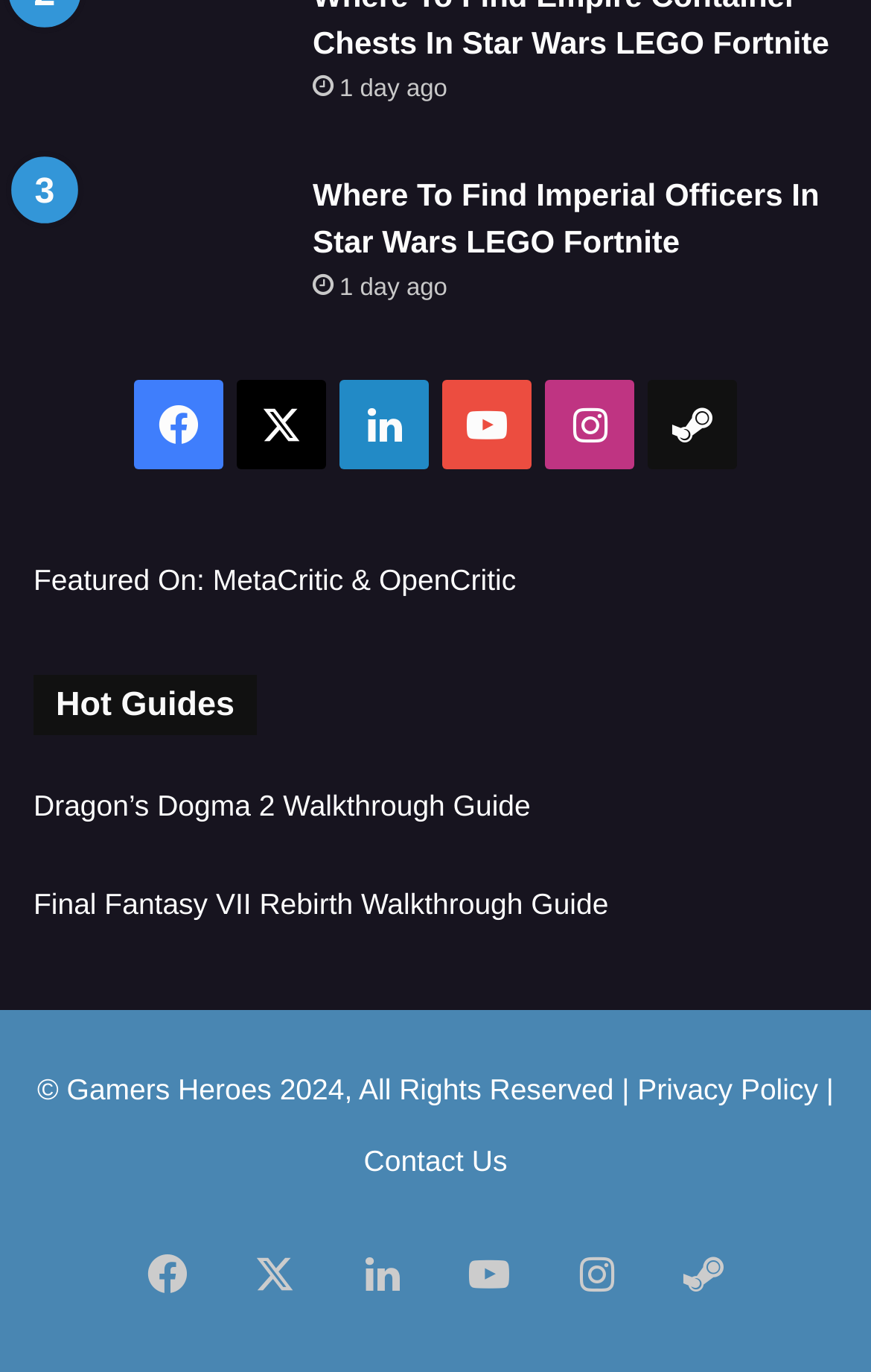What is the copyright year of Gamers Heroes?
Using the image as a reference, give a one-word or short phrase answer.

2024